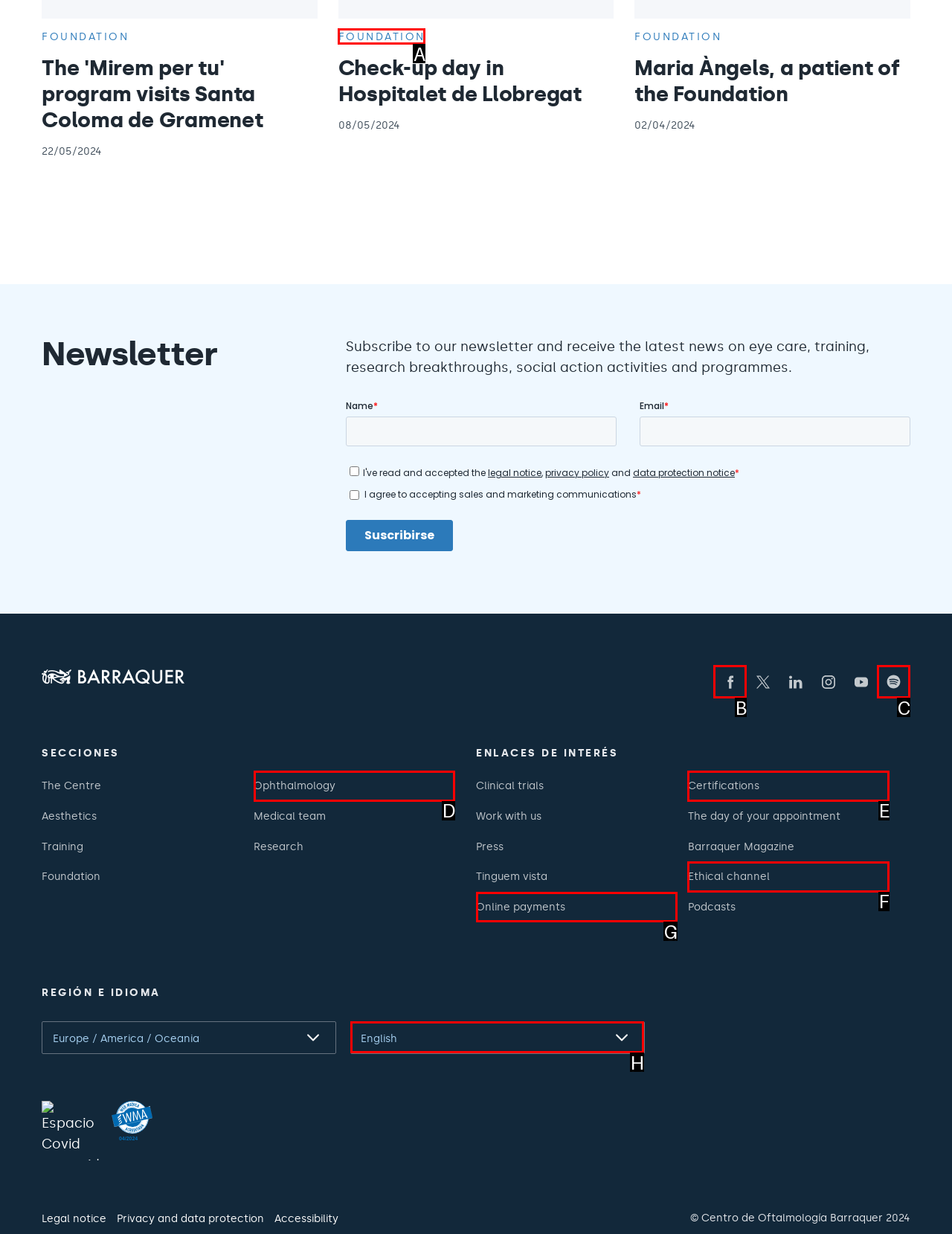Point out the option that aligns with the description: English
Provide the letter of the corresponding choice directly.

H